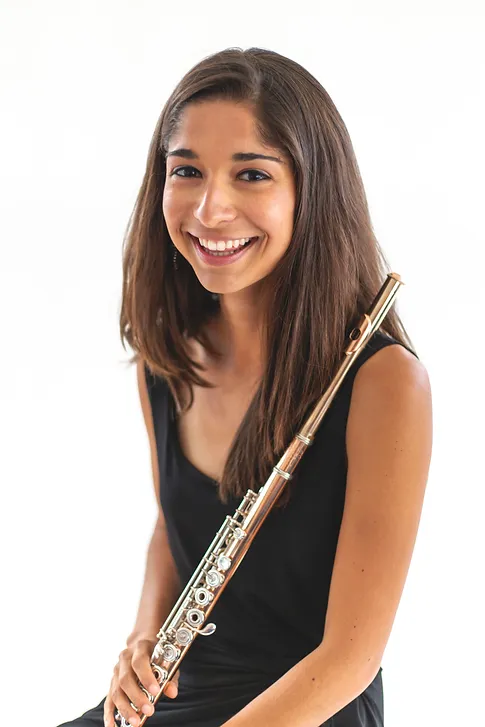Describe all the important aspects and details of the image.

The image features a smiling young woman with long, straight hair, holding a silver flute. She is dressed in a simple black top, which complements the clean white background, emphasizing her cheerful expression. This professional portrait captures her passion for music, indicative of her role as a talented flutist. Currently, she serves as the Second Flute/Piccolo with the Philadelphia Ballet and has an extensive performance background with various orchestras, showcasing her dedication and versatility in the music field. The warm, inviting smile suggests her enthusiasm for both performing and teaching, reflecting her mission to inspire students through music.